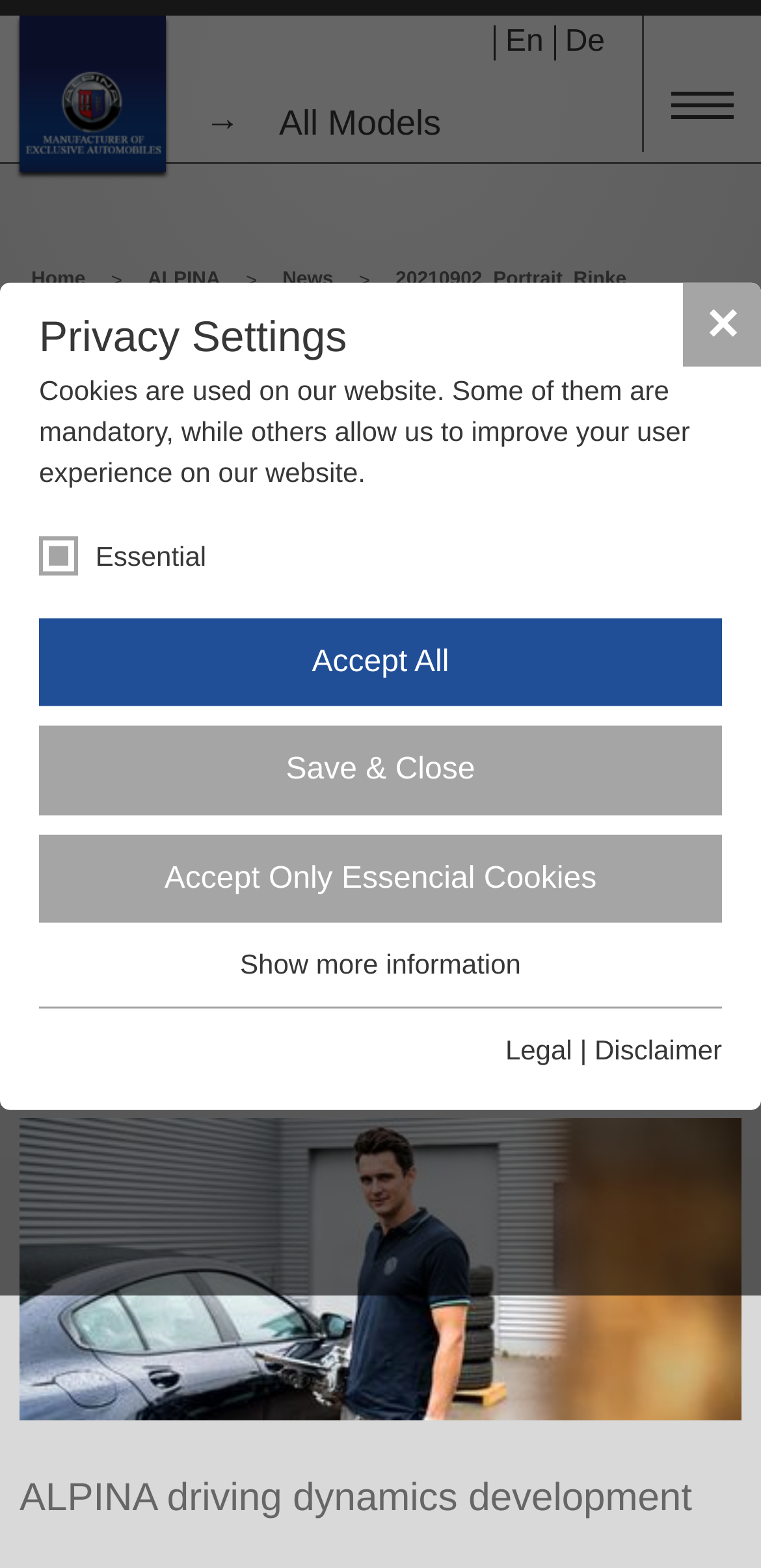Please determine the bounding box coordinates of the element's region to click for the following instruction: "Go to the Home page".

[0.028, 0.165, 0.125, 0.192]